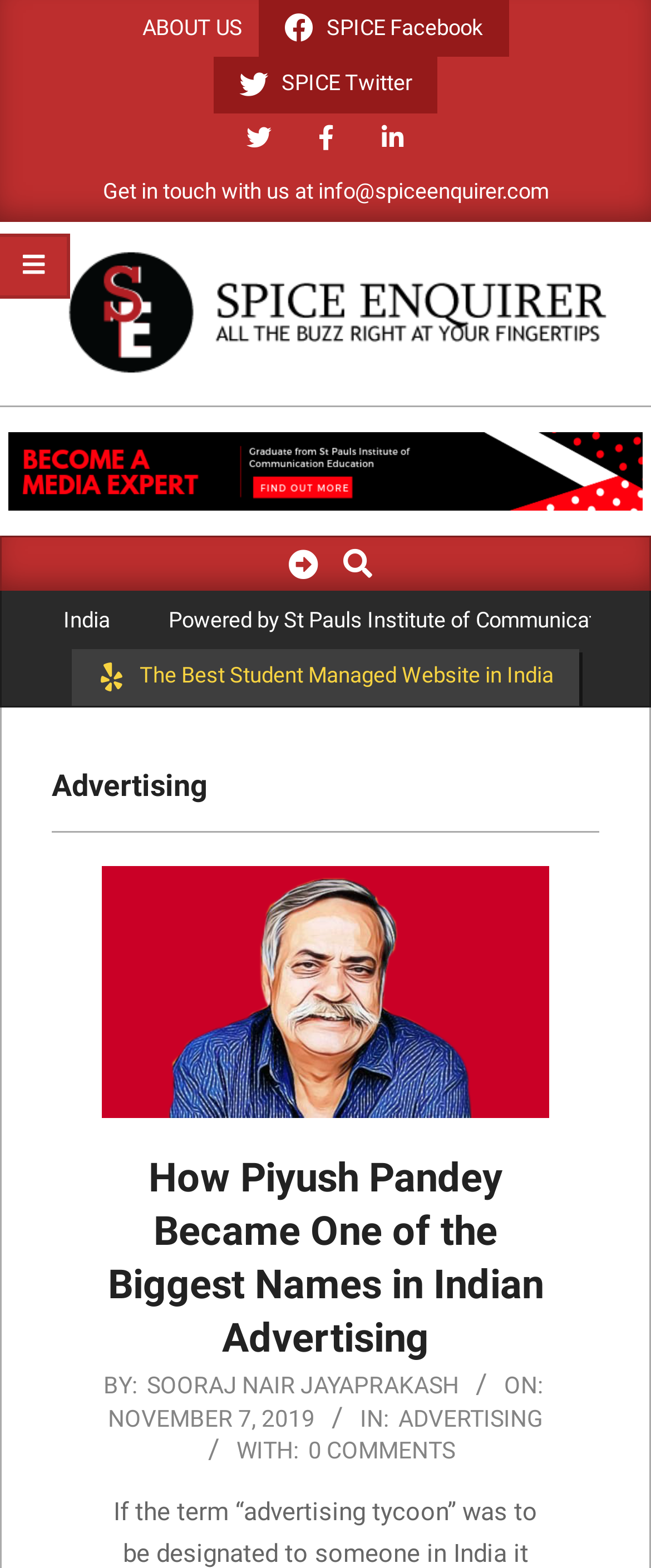Describe every aspect of the webpage in a detailed manner.

The webpage is titled "Advertising Archives - Spice Enquirer". At the top, there are several links, including "ABOUT US", a Facebook link, a Twitter link, and three other links with icons. Below these links, there is a section with the title "Spice Enquirer" and an image of the same name. 

To the right of the title, there is a search bar with a placeholder text "Type Search Term …". Below the search bar, there is a section with the heading "Advertising". This section contains an article titled "How Piyush Pandey Became One of the Biggest Names in Indian Advertising" with an image and a brief description. The article is attributed to an author, "SOORAJ NAIR JAYAPRAKASH", and has a timestamp of "Thursday, November 7, 2019, 7:05 am". The article is categorized under "ADVERTISING" and has no comments.

There are a total of 7 links at the top, 2 of which are social media links, and 1 search bar. The webpage has a prominent section dedicated to a single article, with details about the author, timestamp, and category.